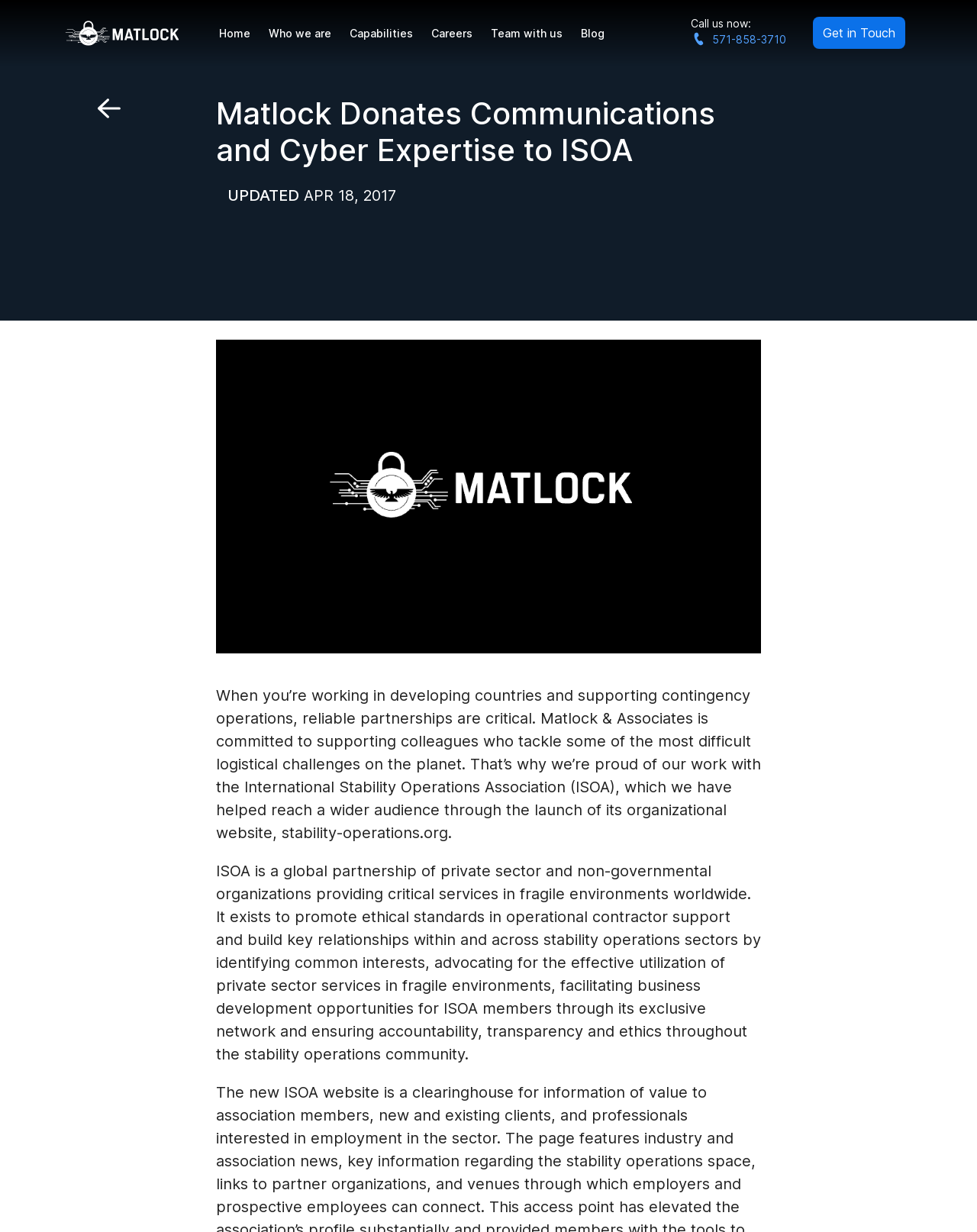Find the bounding box coordinates for the area you need to click to carry out the instruction: "Read the blog". The coordinates should be four float numbers between 0 and 1, indicated as [left, top, right, bottom].

[0.585, 0.015, 0.628, 0.038]